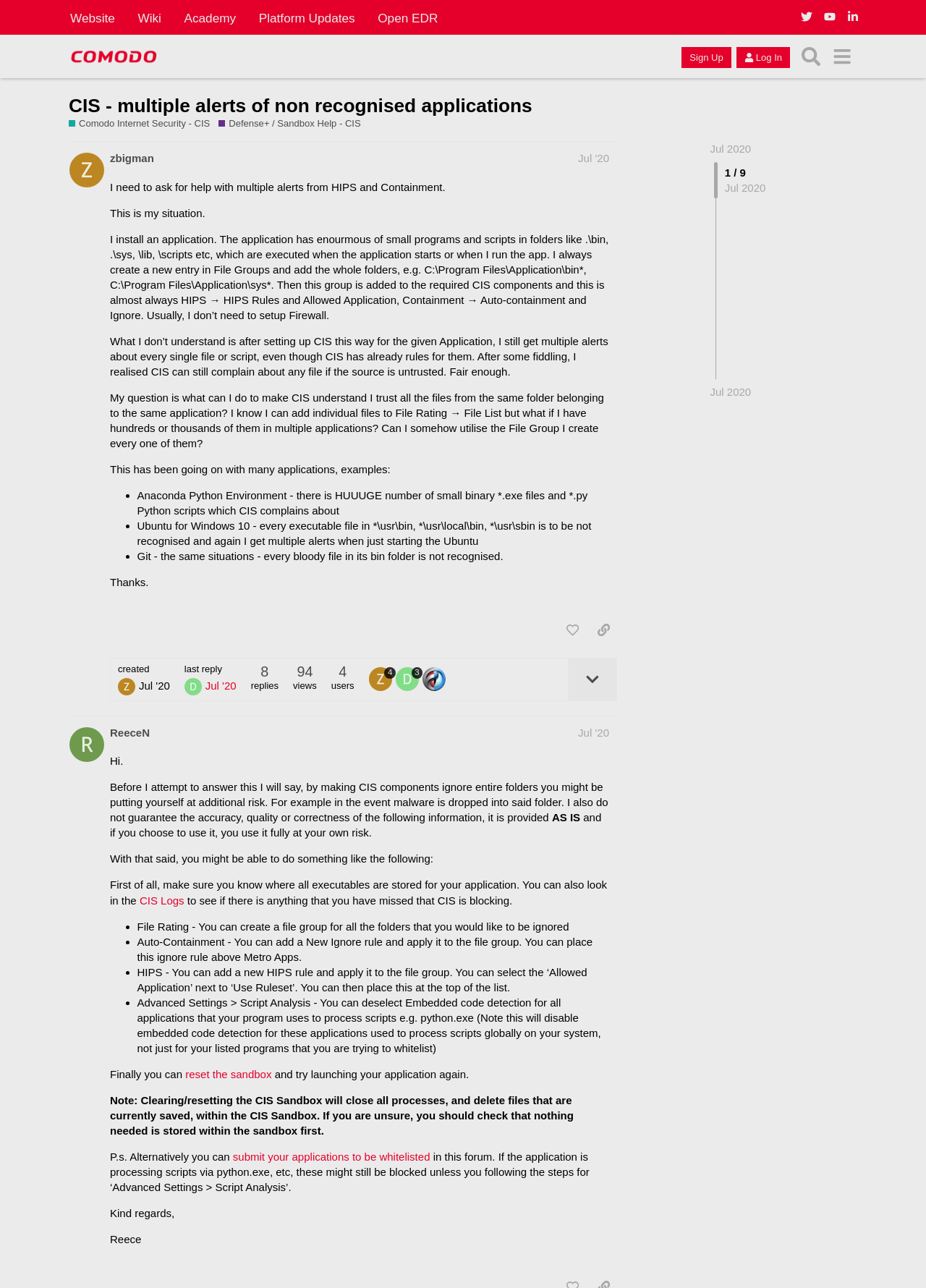Identify the bounding box coordinates for the element you need to click to achieve the following task: "View the post details". Provide the bounding box coordinates as four float numbers between 0 and 1, in the form [left, top, right, bottom].

[0.613, 0.511, 0.666, 0.544]